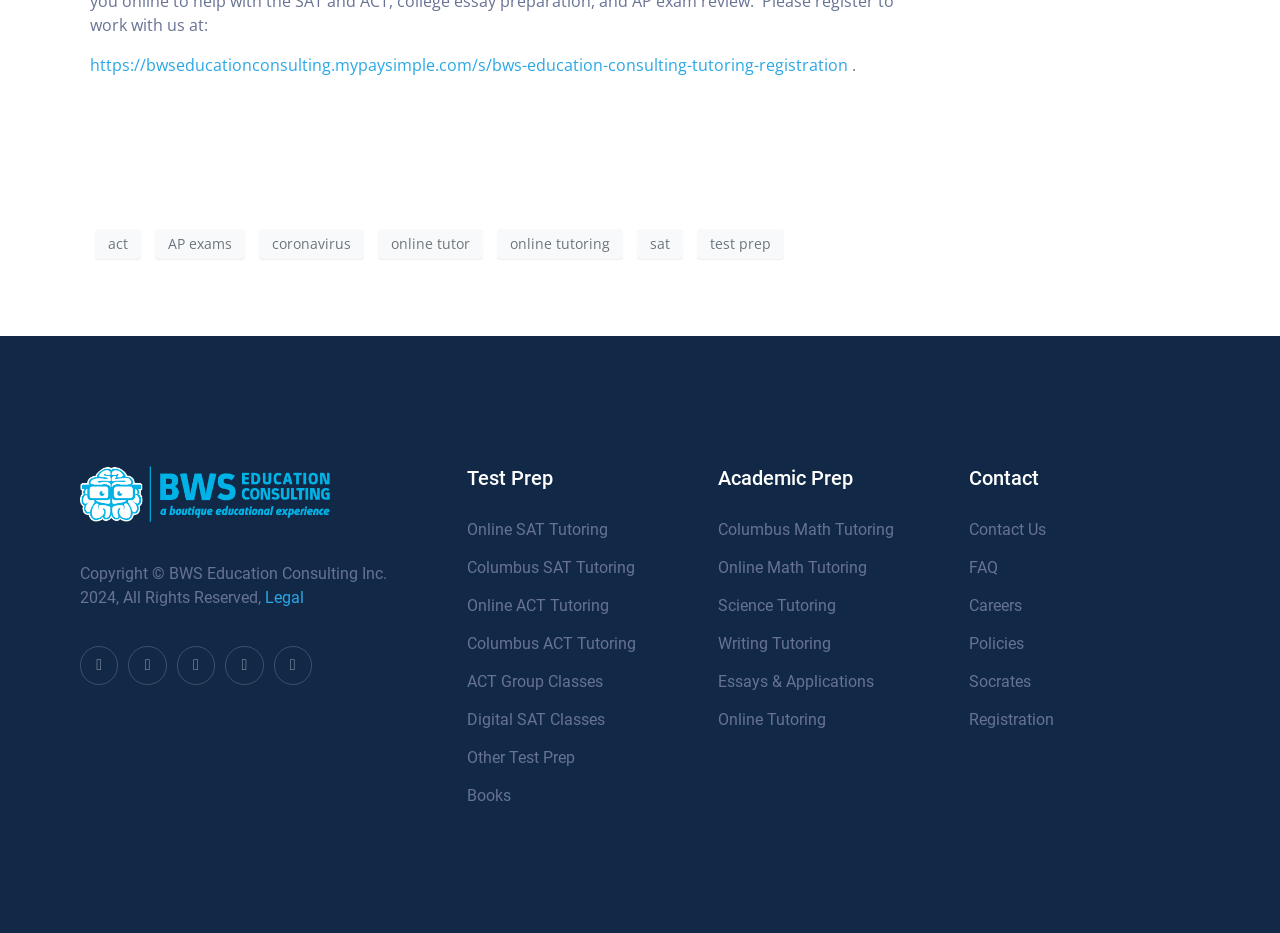How many types of tutoring services are listed under Academic Prep? Based on the image, give a response in one word or a short phrase.

6